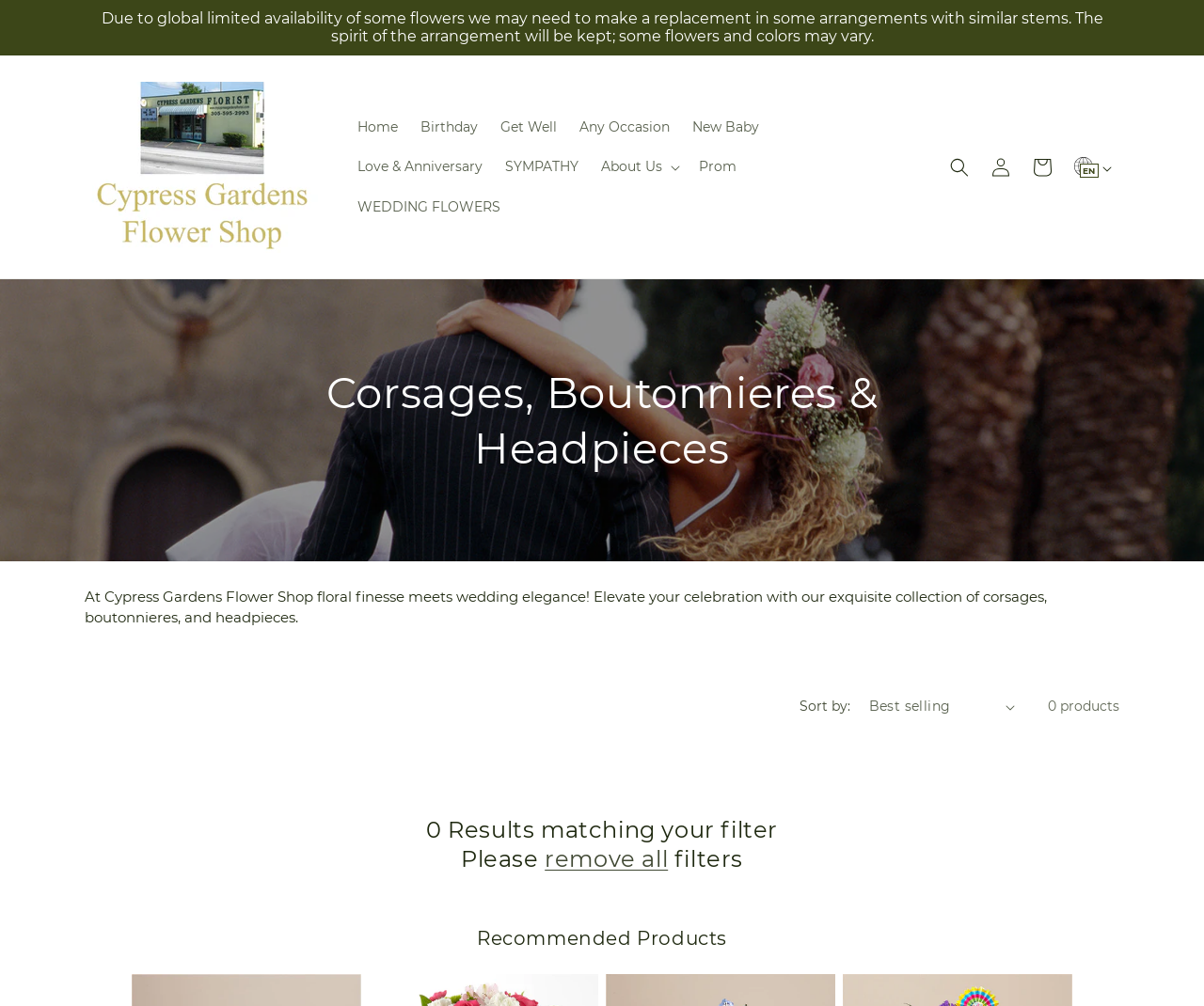Provide a short, one-word or phrase answer to the question below:
What is the name of the flower shop?

Cypress Gardens Flower Shop